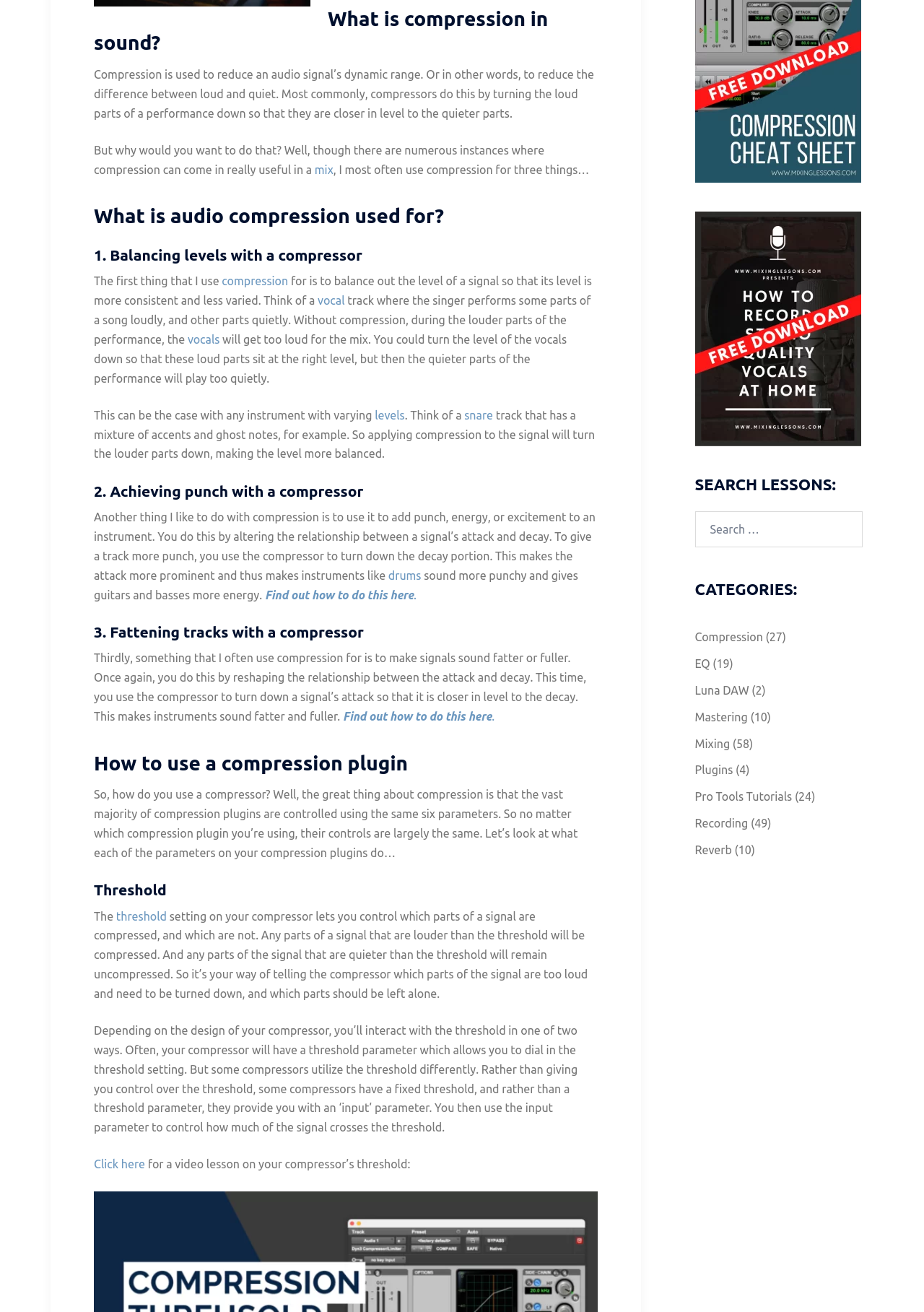From the webpage screenshot, identify the region described by Mastering. Provide the bounding box coordinates as (top-left x, top-left y, bottom-right x, bottom-right y), with each value being a floating point number between 0 and 1.

[0.752, 0.541, 0.809, 0.551]